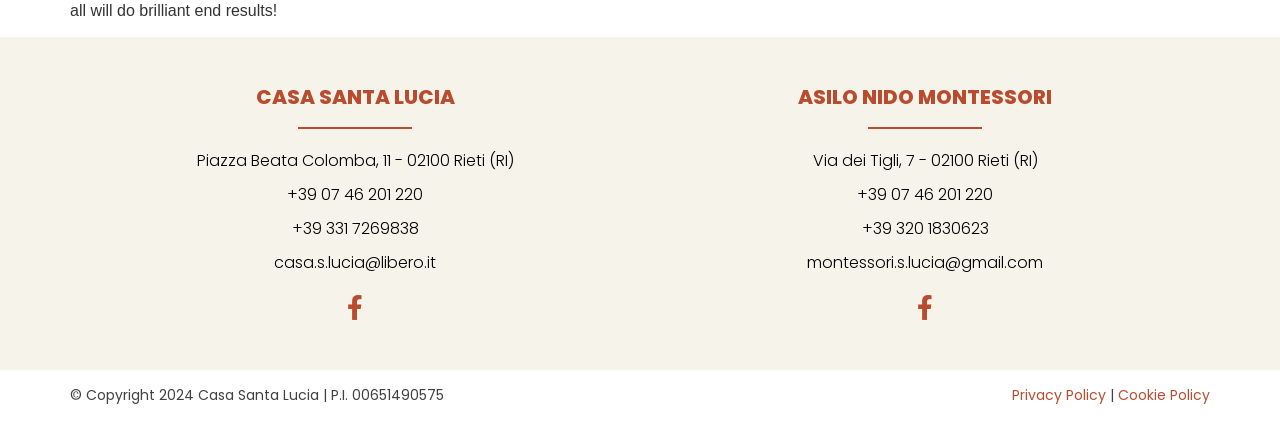Please give a succinct answer using a single word or phrase:
What is the copyright year of Casa Santa Lucia?

2024